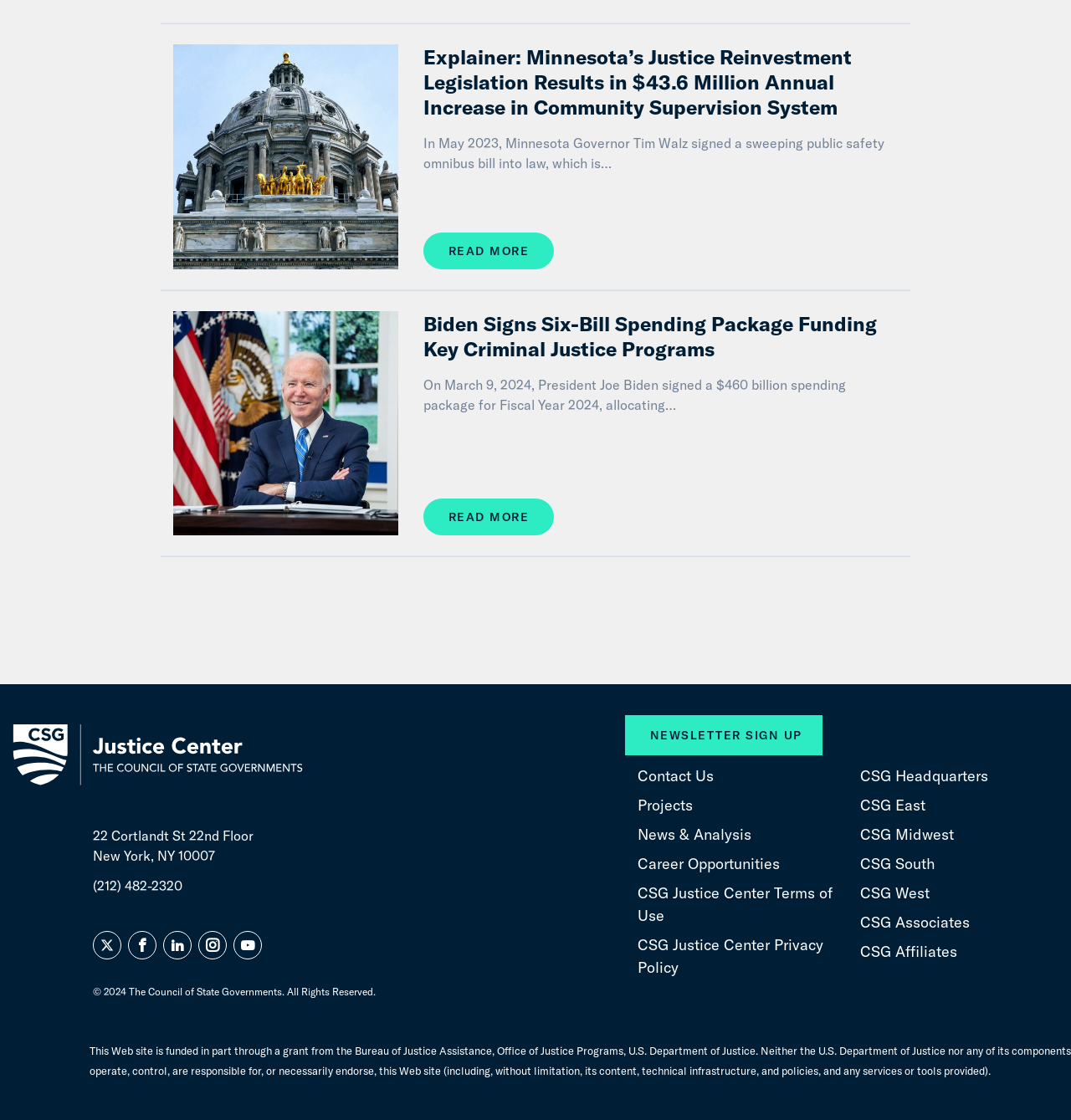Answer the question using only a single word or phrase: 
What is the address of the organization?

22 Cortlandt St 22nd Floor, New York, NY 10007